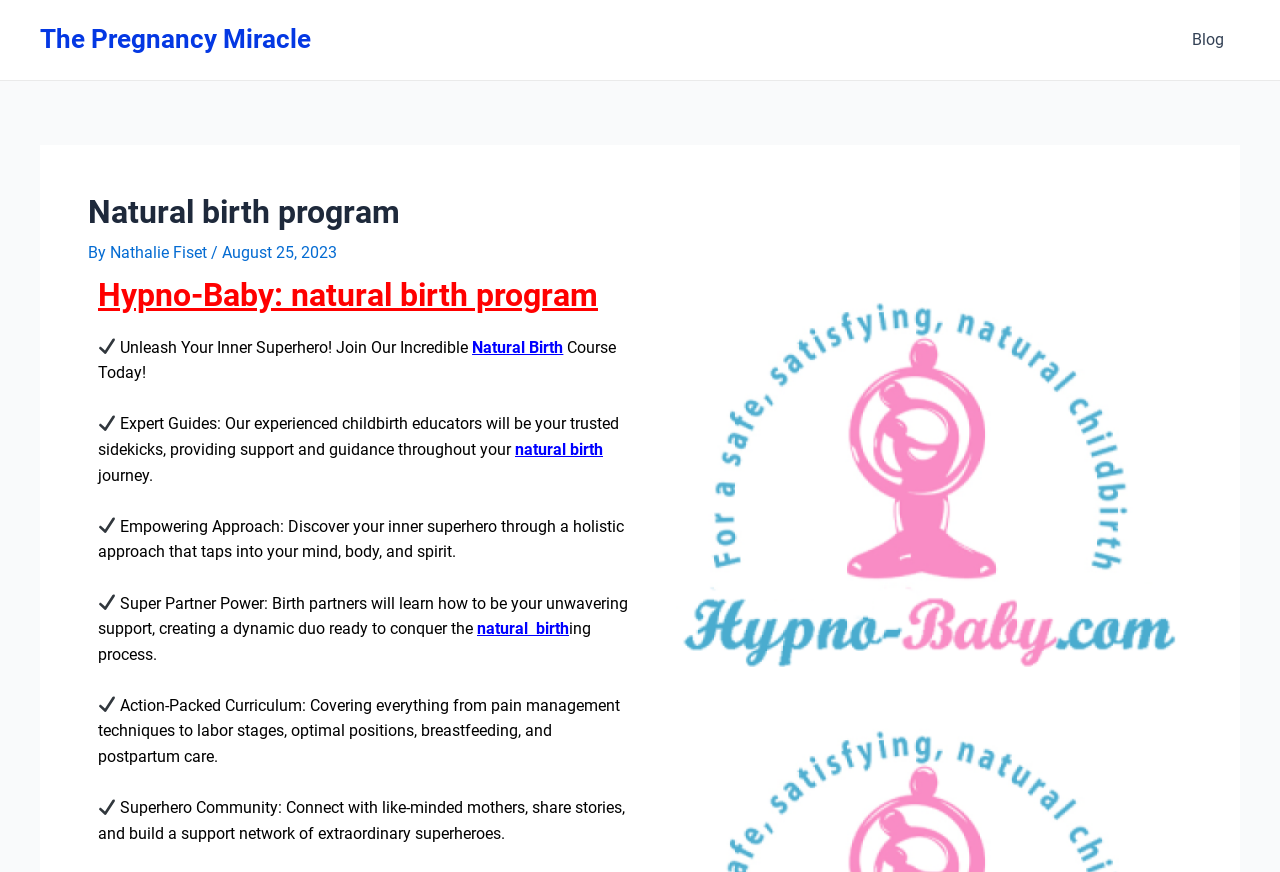What is the name of the natural birth program?
Provide a one-word or short-phrase answer based on the image.

Hypno-Baby